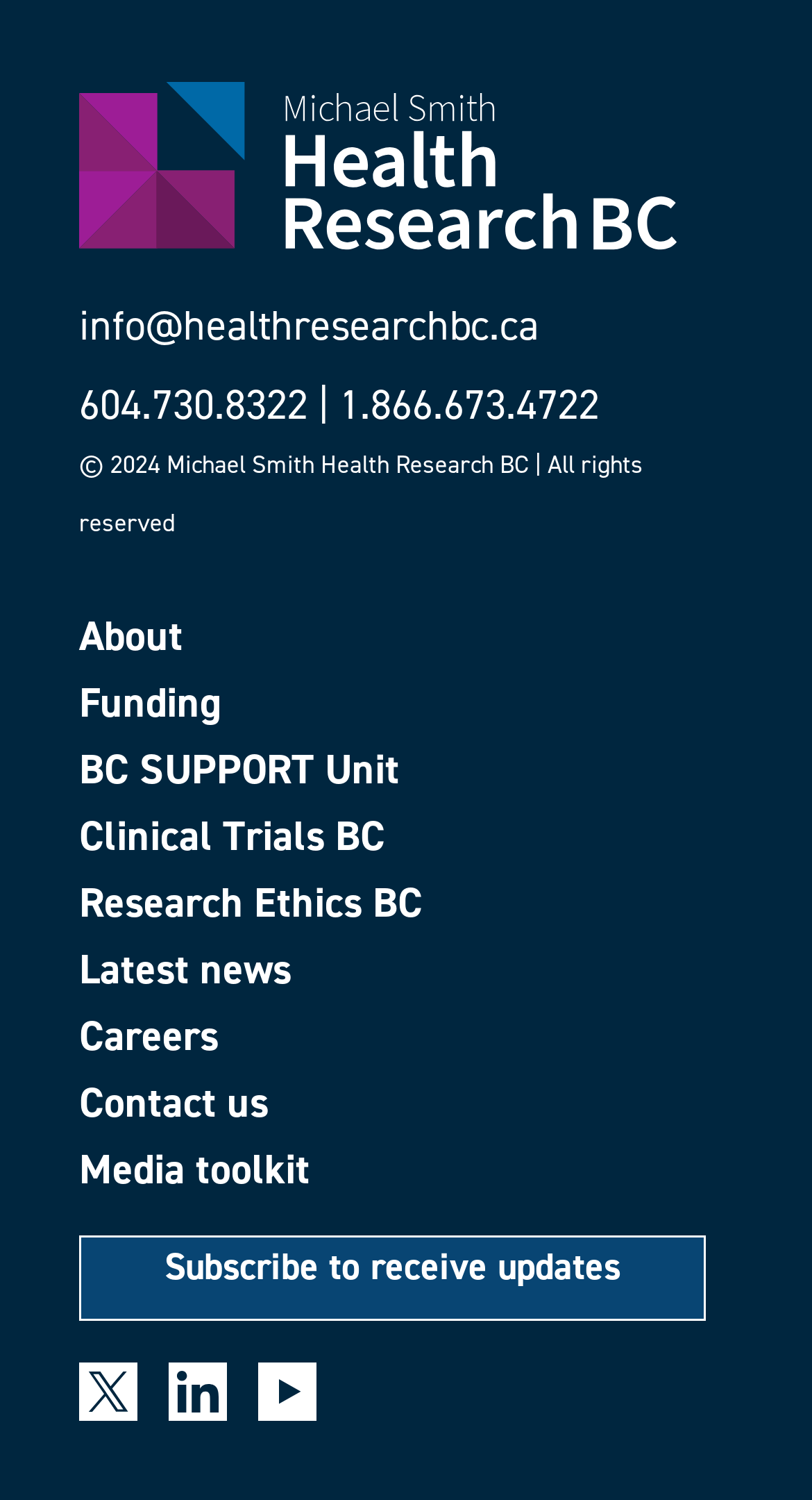Specify the bounding box coordinates of the area that needs to be clicked to achieve the following instruction: "Click on About".

[0.097, 0.41, 0.903, 0.438]